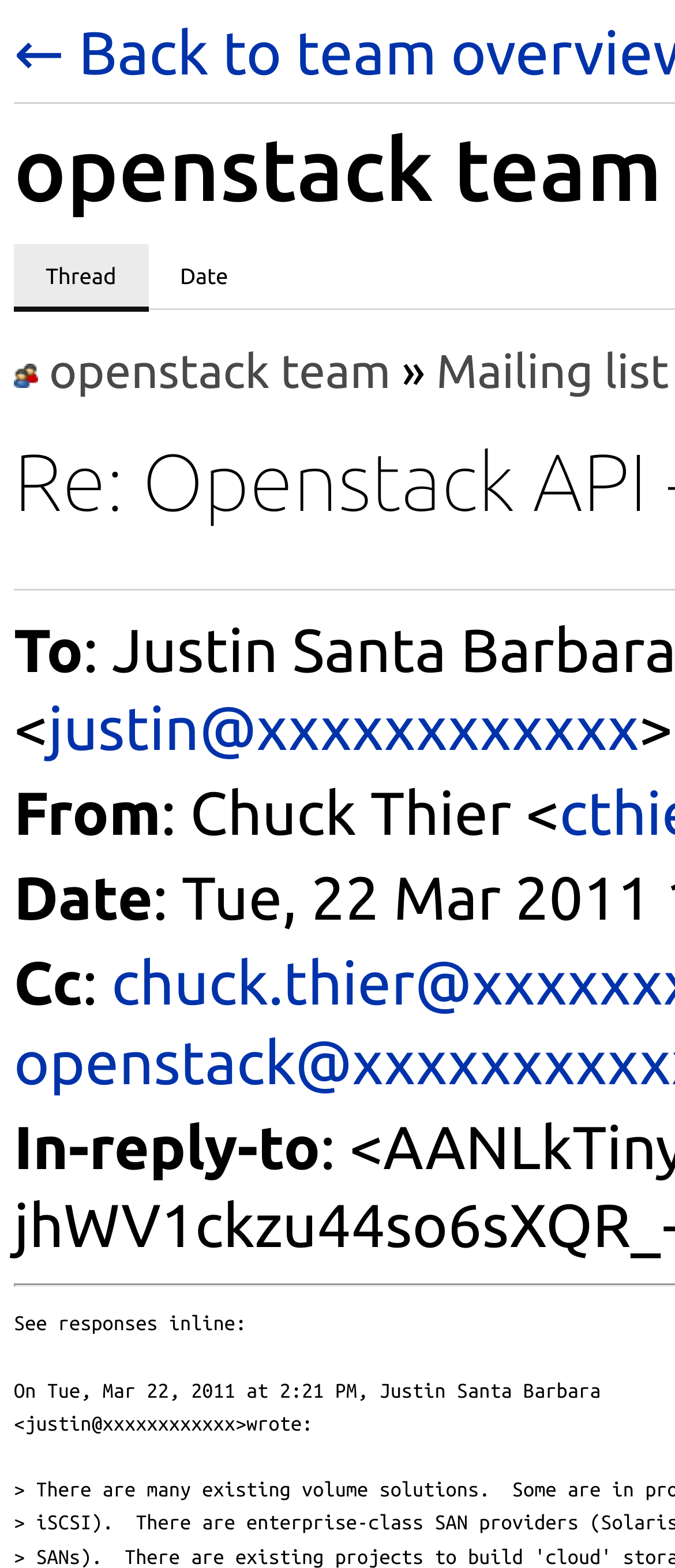What is the purpose of this webpage?
Your answer should be a single word or phrase derived from the screenshot.

Mailing list archive